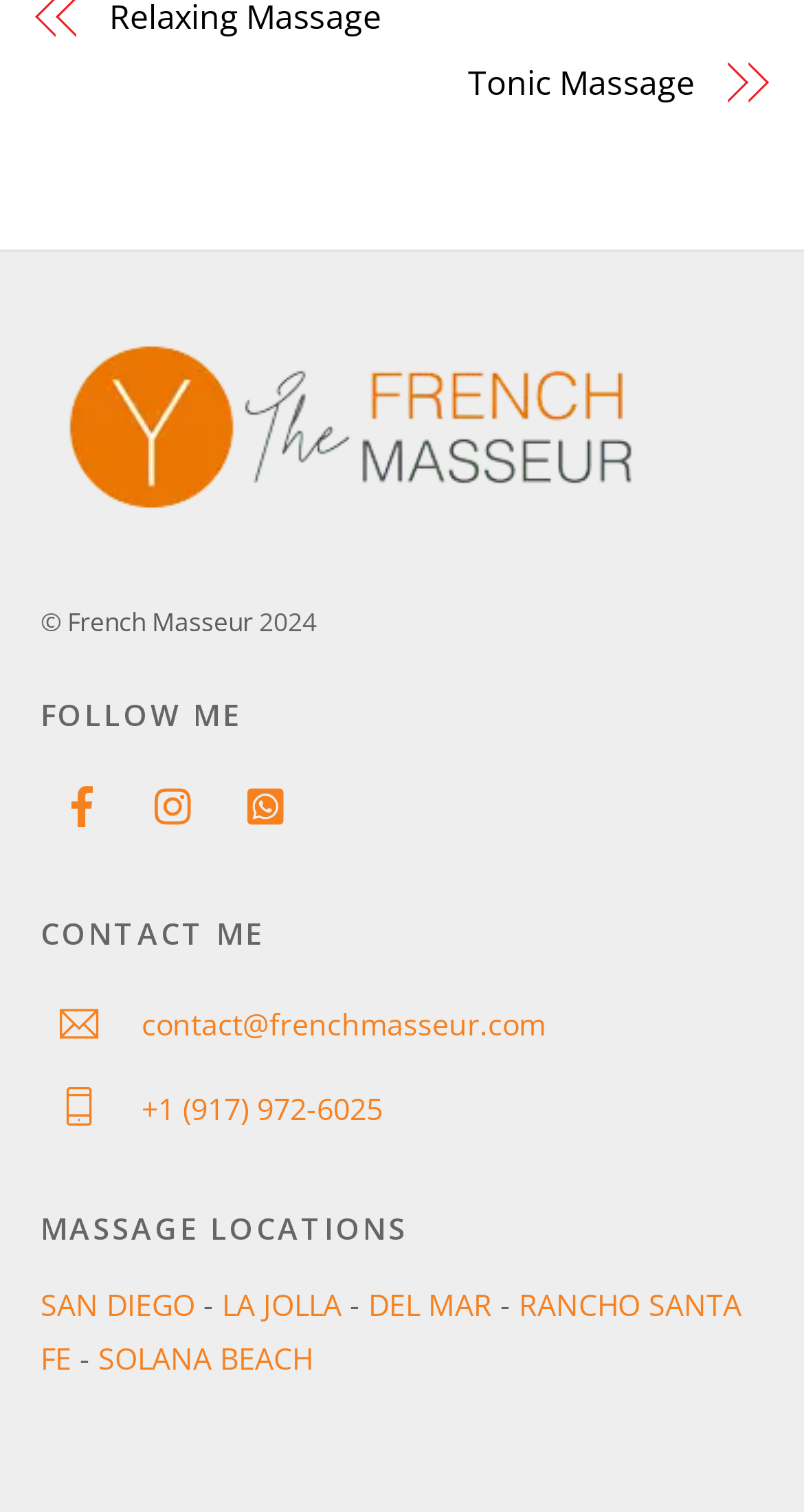Determine the bounding box coordinates of the element that should be clicked to execute the following command: "Follow French Masseur on Facebook".

[0.05, 0.518, 0.153, 0.544]